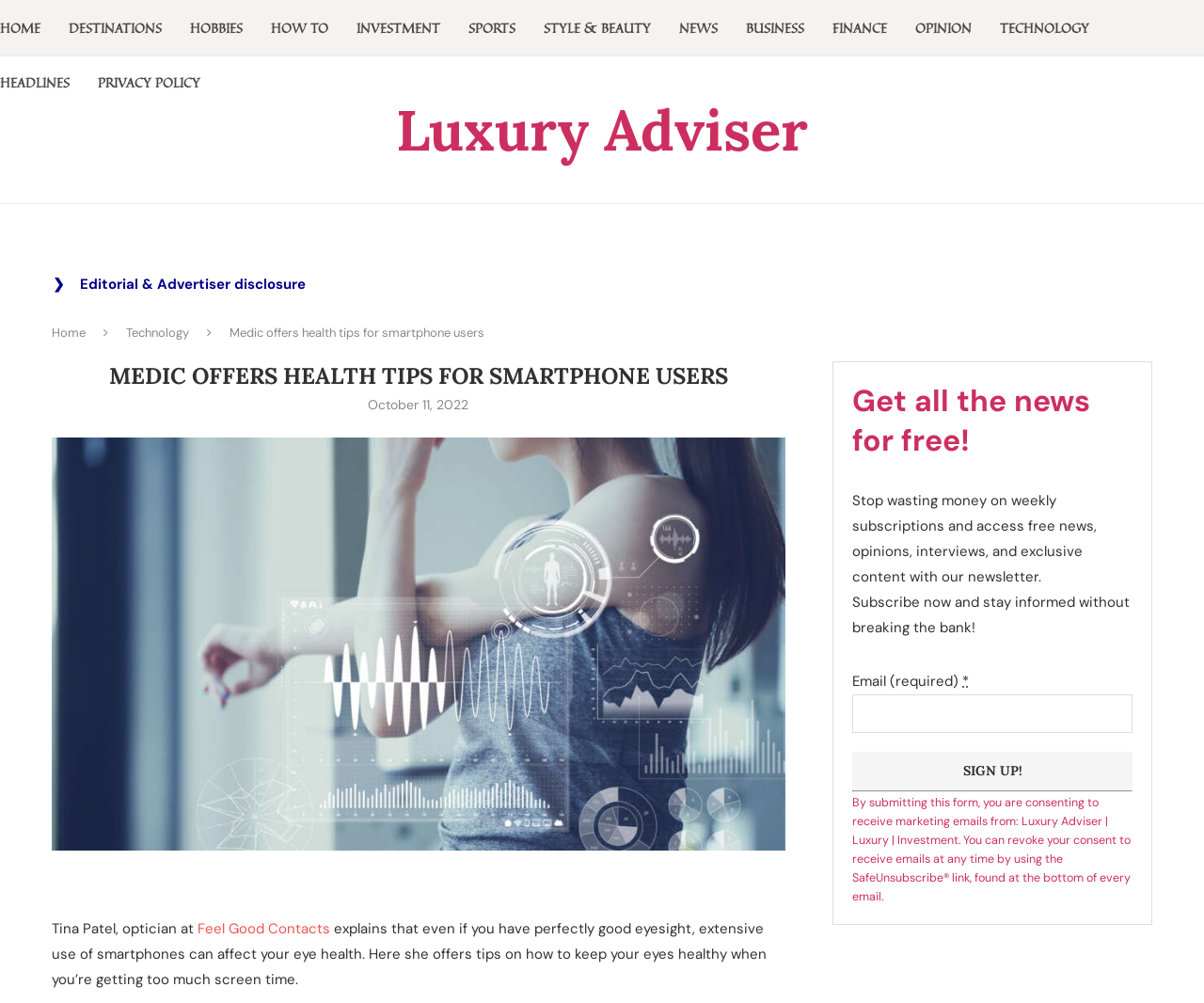Determine the bounding box coordinates for the area that should be clicked to carry out the following instruction: "View the post about How To Advertise Your Hair Products Better".

None